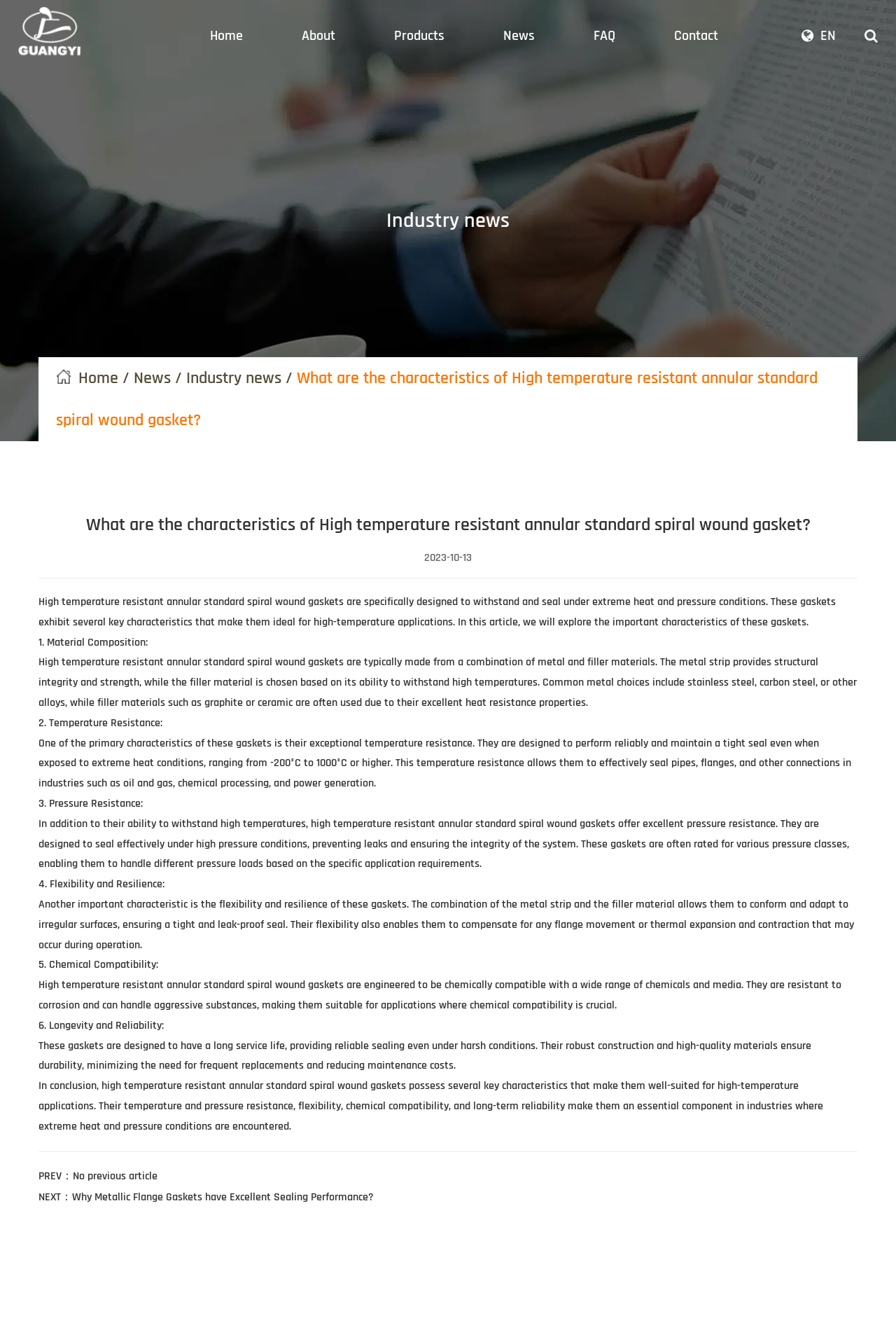Detail the various sections and features of the webpage.

This webpage is about high temperature resistant annular standard spiral wound gaskets, specifically discussing their characteristics and features. At the top left corner, there is a logo of Ningbo Guangyi Sealing Material Co., Ltd., which is also a link to the company's homepage. Next to the logo, there are several navigation links, including "Home", "About", "Products", "News", "FAQ", and "Contact".

Below the navigation links, there is a section titled "Industry news" with a link to "Home" and "News" and a breadcrumb trail showing the current article's location. The main content of the webpage is an article that explores the characteristics of high temperature resistant annular standard spiral wound gaskets. The article is divided into six sections, each discussing a specific characteristic, including material composition, temperature resistance, pressure resistance, flexibility and resilience, chemical compatibility, and longevity and reliability.

Each section has a heading and a paragraph of text that explains the characteristic in detail. The article also includes links to related articles, such as "High temperature resistant annular standard spiral wound gaskets" and "Why Metallic Flange Gaskets have Excellent Sealing Performance?". At the bottom of the page, there are links to the previous and next articles, although the previous article link is labeled as "No previous article".